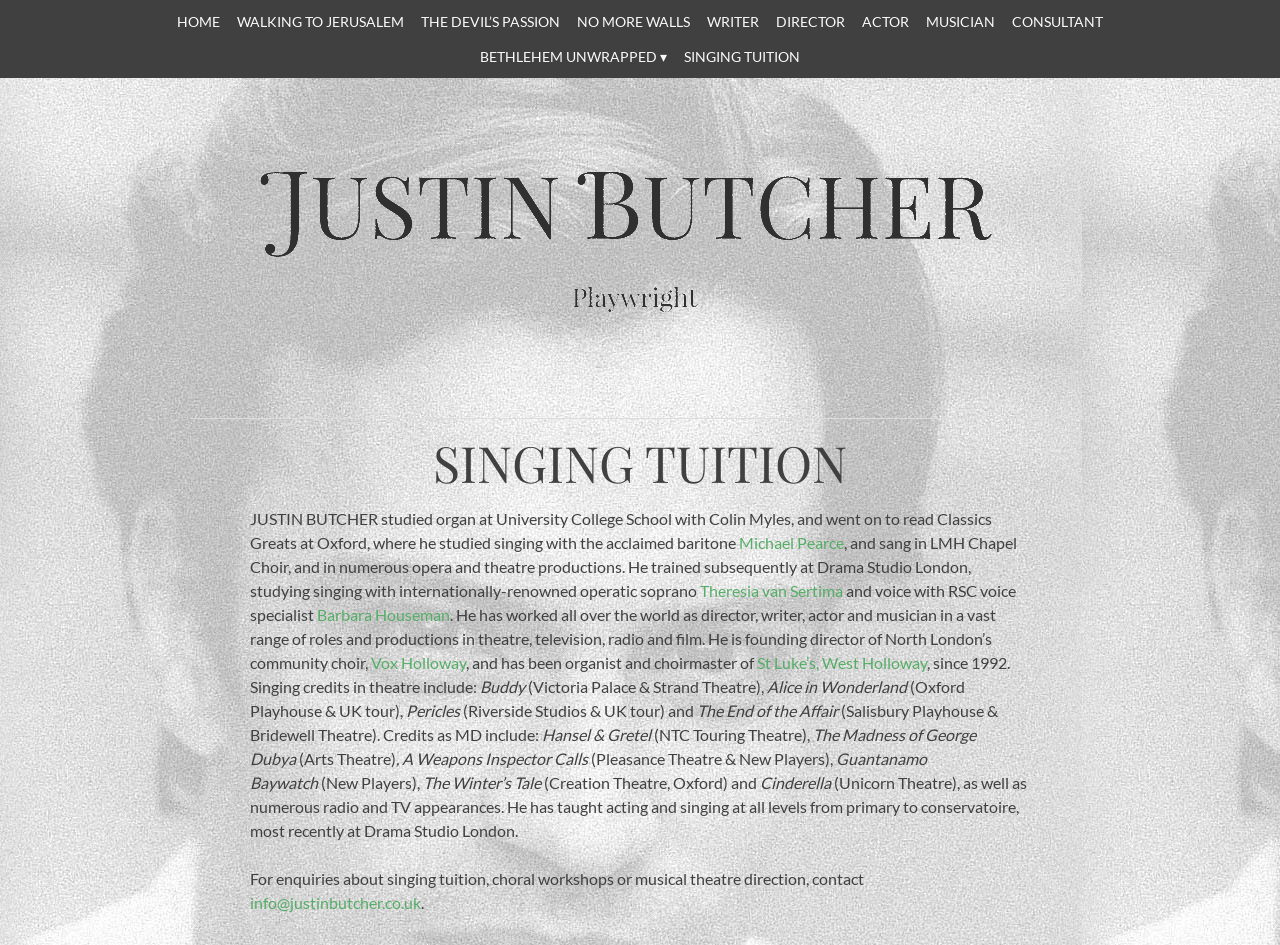Identify the bounding box coordinates for the region to click in order to carry out this instruction: "Contact Justin Butcher via email". Provide the coordinates using four float numbers between 0 and 1, formatted as [left, top, right, bottom].

[0.195, 0.944, 0.329, 0.965]